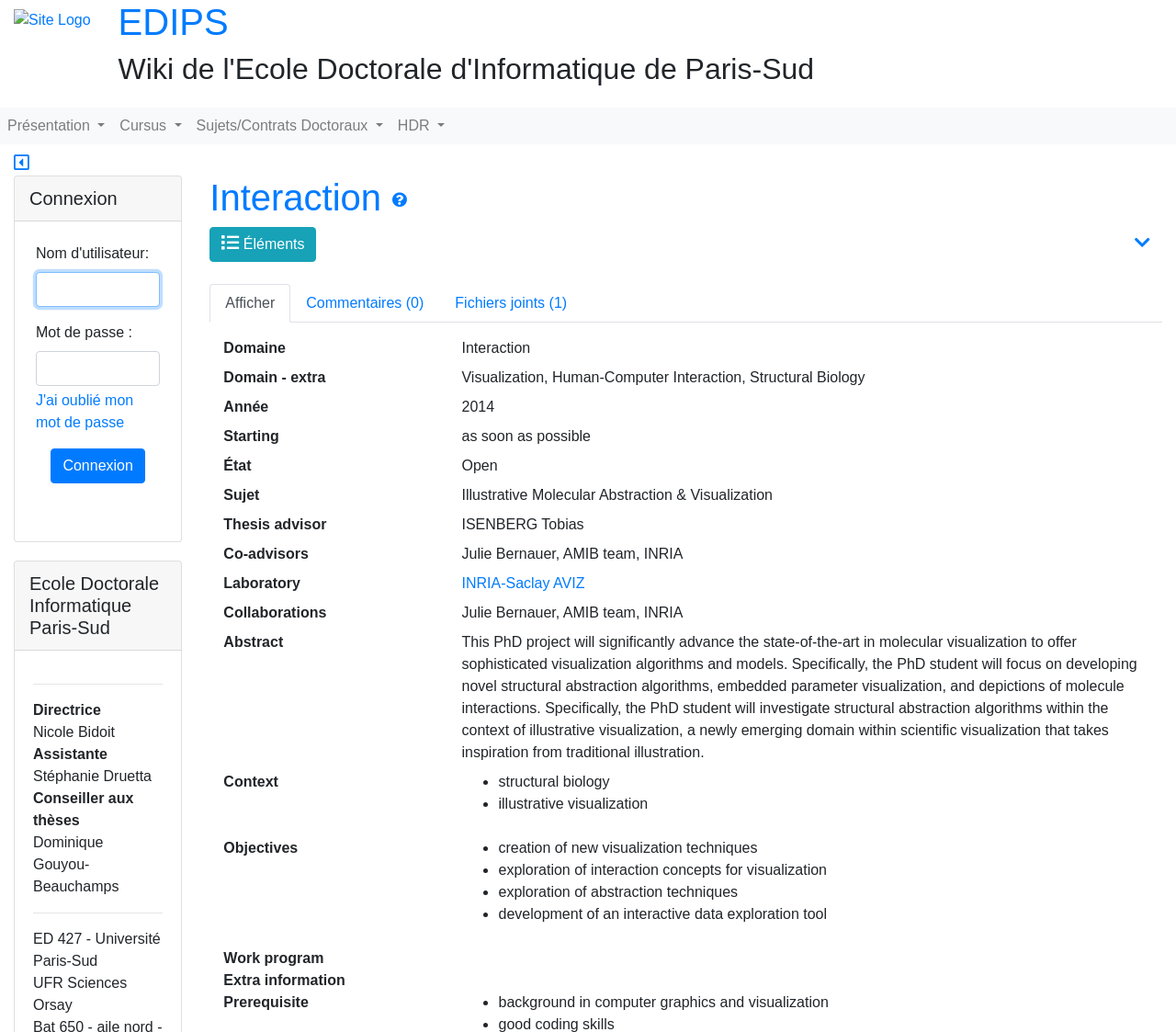Please examine the image and provide a detailed answer to the question: How many buttons are there in the top menu?

I counted the number of buttons in the top menu by looking at the buttons 'Présentation', 'Cursus', 'Sujets/Contrats Doctoraux', and 'HDR'.